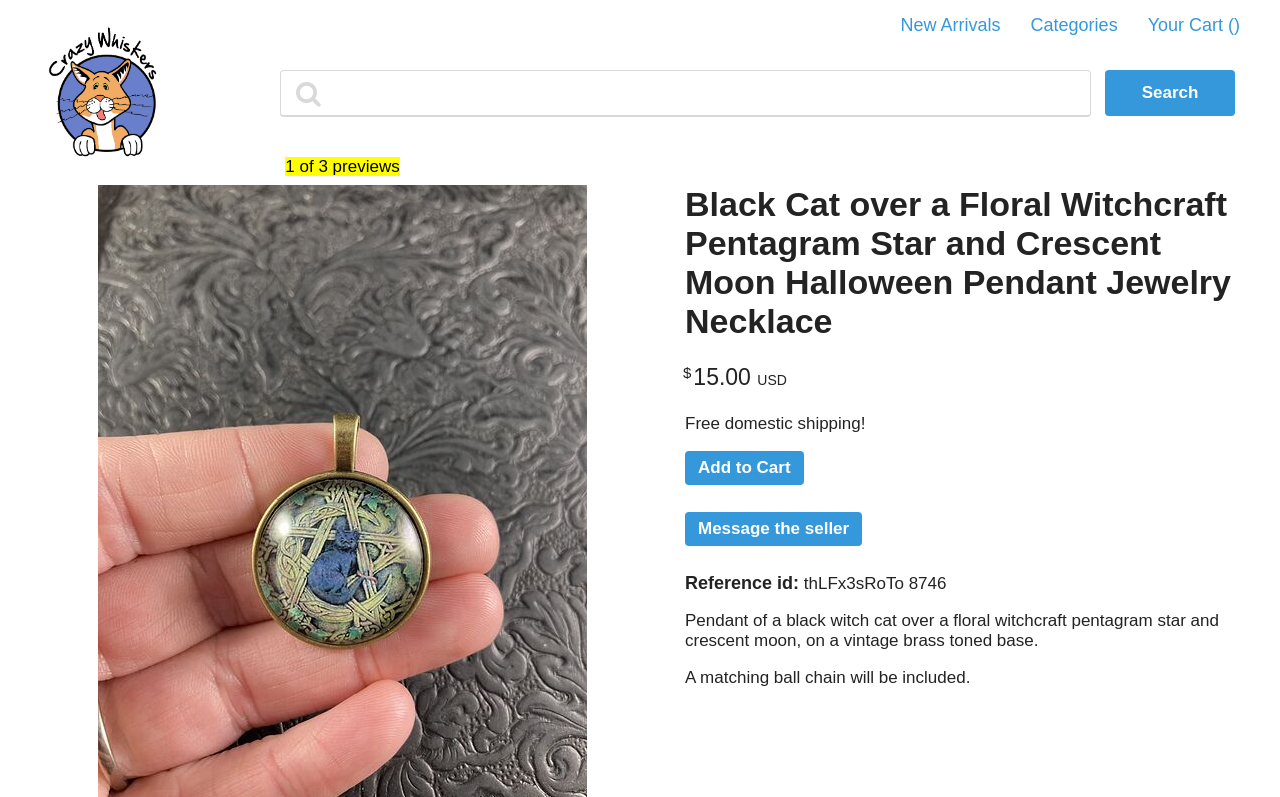Find the bounding box coordinates of the element to click in order to complete this instruction: "Search for a book". The bounding box coordinates must be four float numbers between 0 and 1, denoted as [left, top, right, bottom].

None